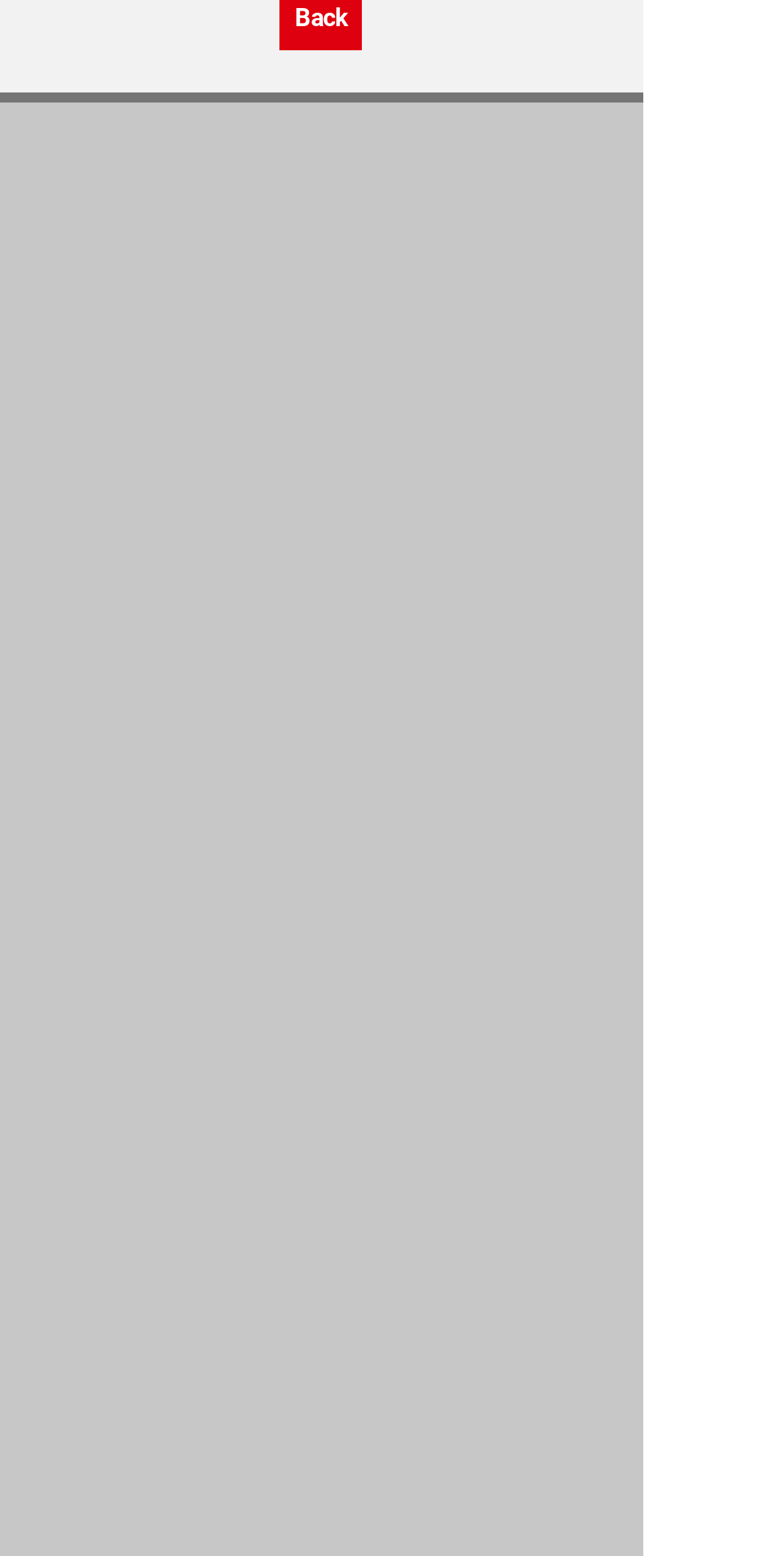What is the company's fax number?
Give a detailed explanation using the information visible in the image.

I found the fax number by looking at the 'Fax:' section, which is located near the middle of the page, and it says '0121 552 6536'.